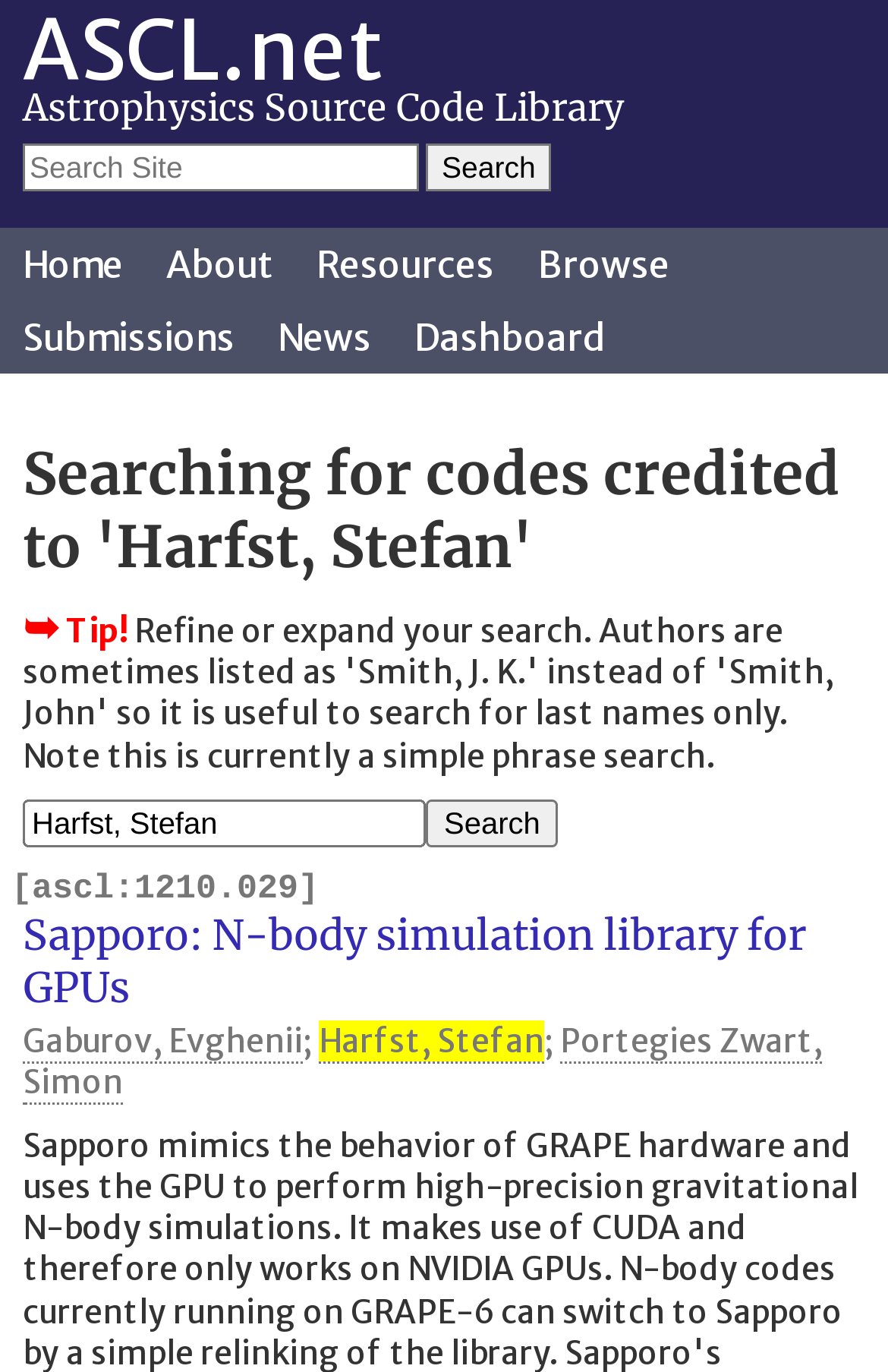Find the coordinates for the bounding box of the element with this description: "name="mysubmit" value="Search"".

[0.479, 0.105, 0.621, 0.139]